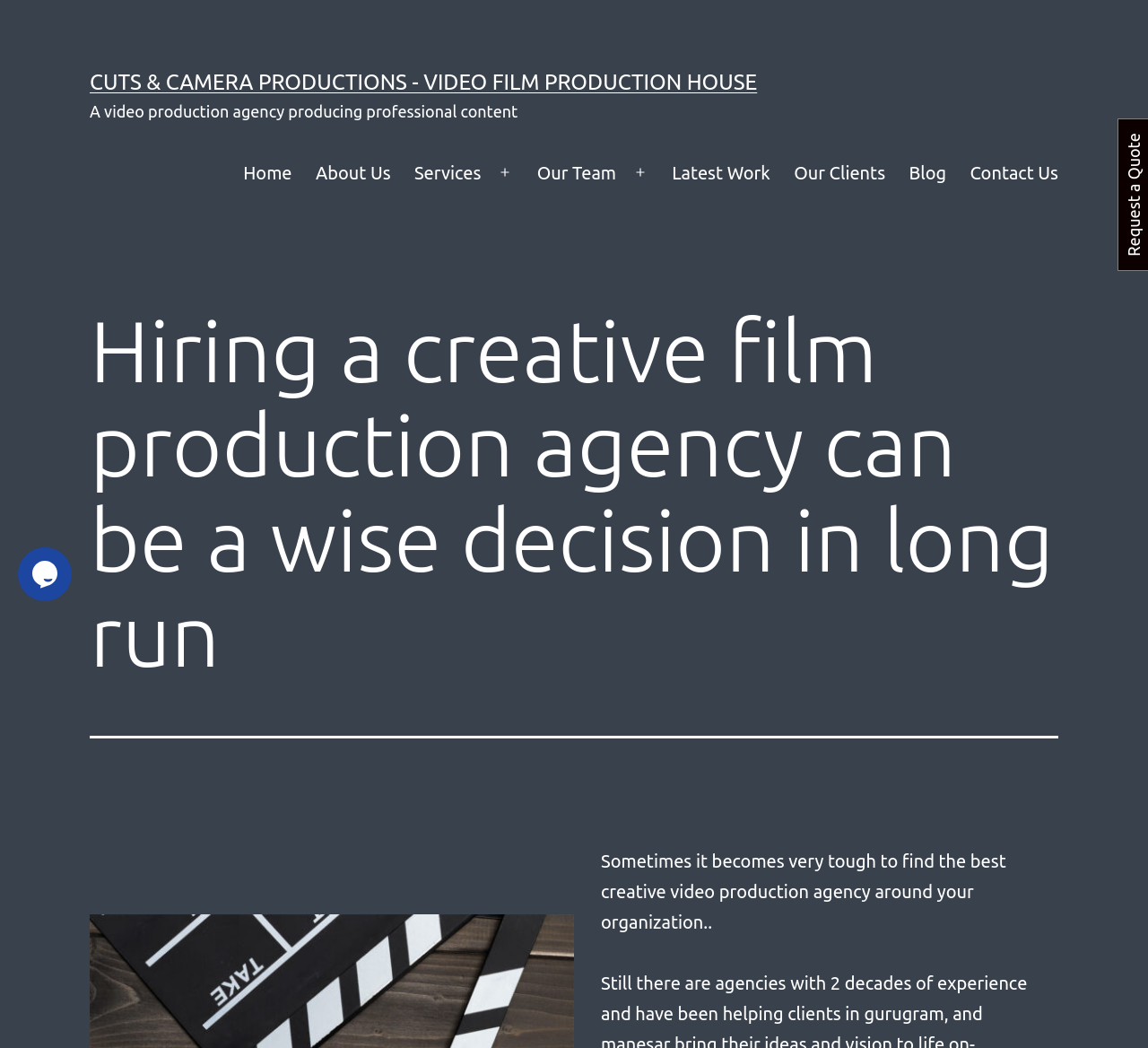Answer the question below with a single word or a brief phrase: 
What is the purpose of the button with the text 'Open menu'?

To expand the menu